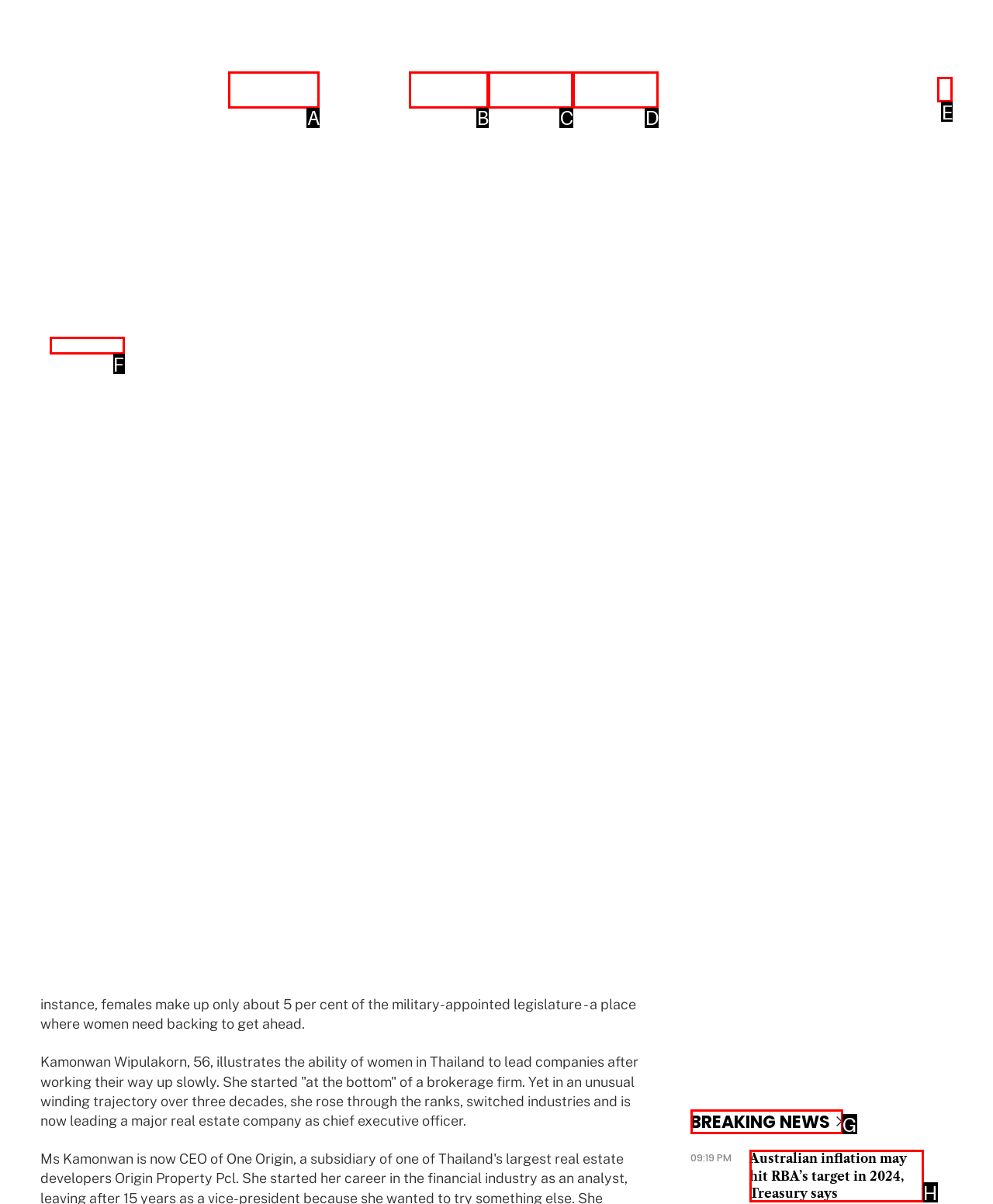To complete the instruction: Search for something, which HTML element should be clicked?
Respond with the option's letter from the provided choices.

E